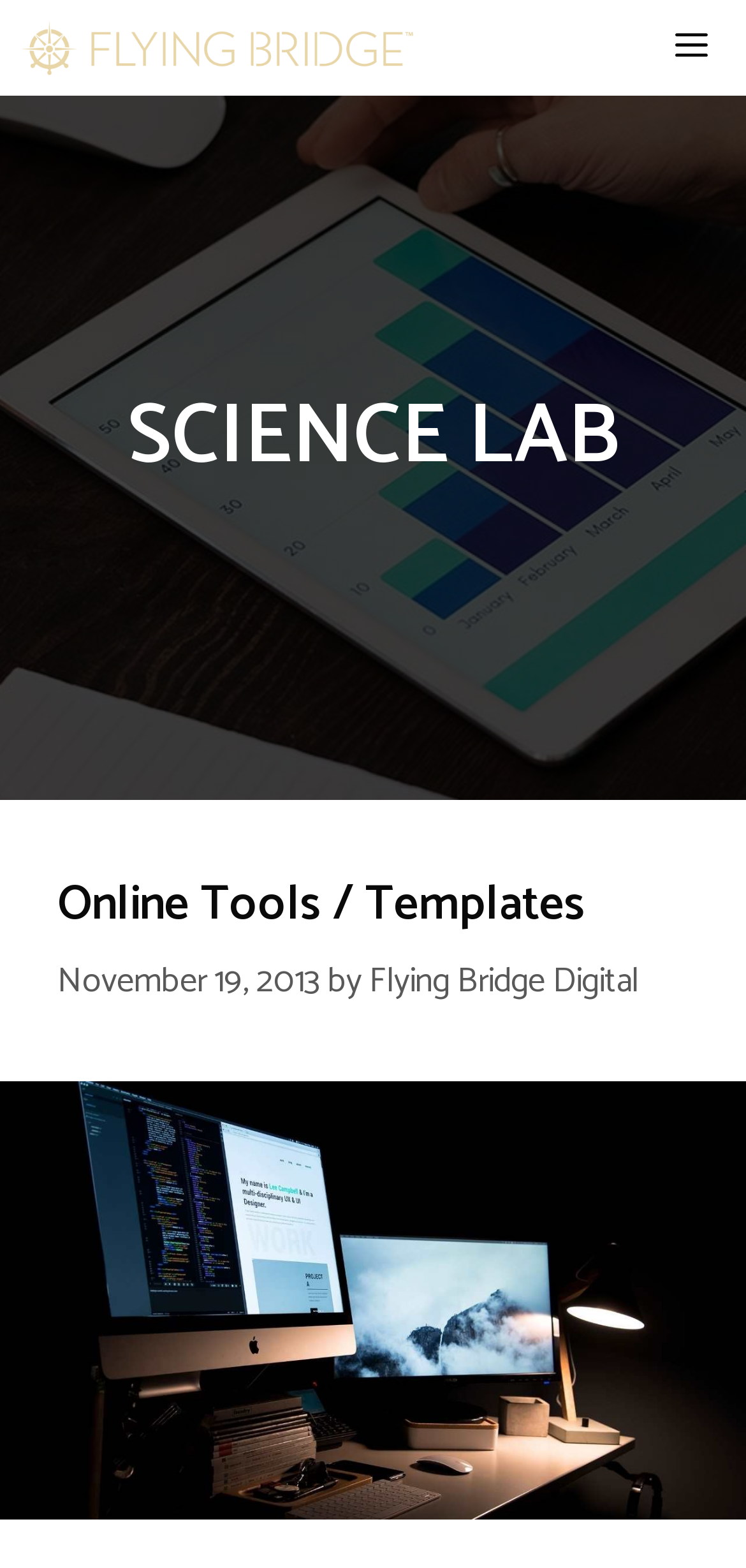Respond with a single word or phrase to the following question:
What is the name of the science lab?

Flying Bridge